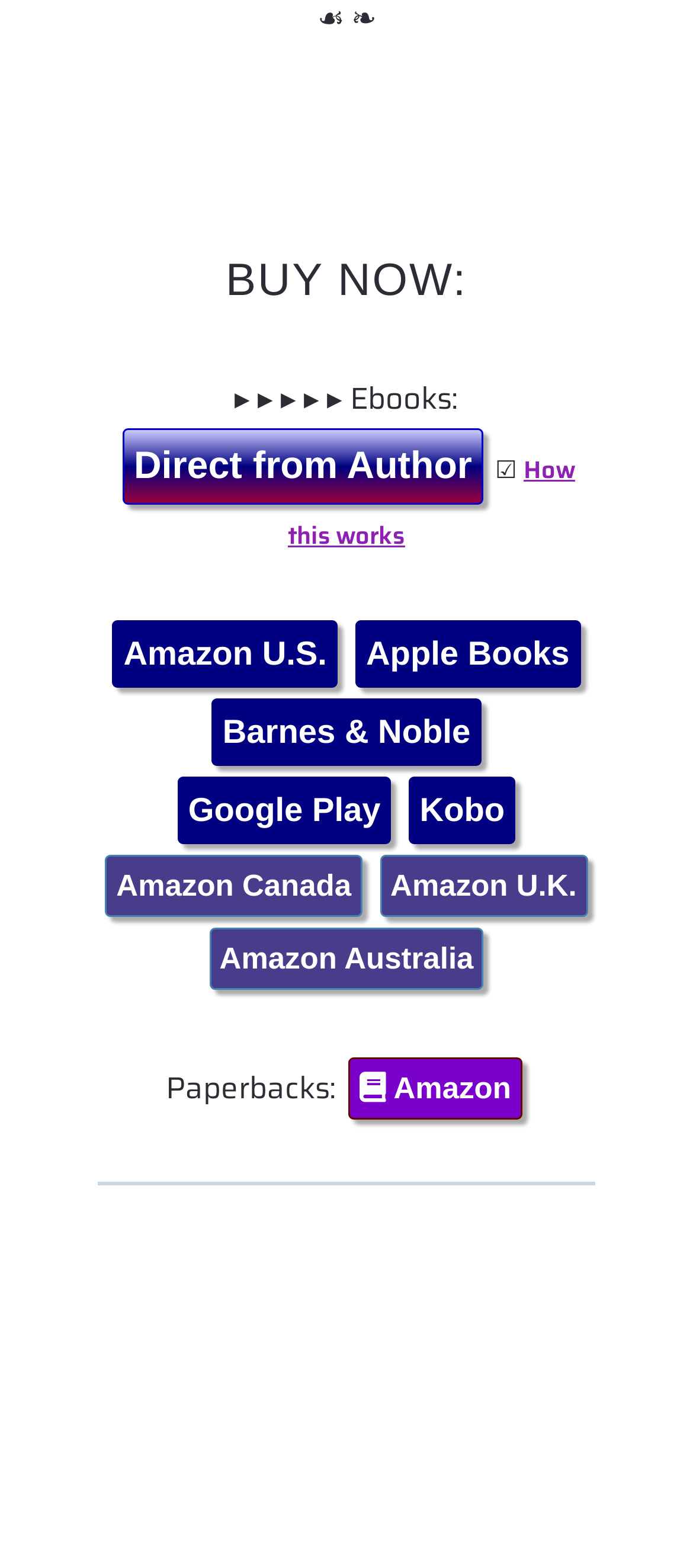Answer the question in one word or a short phrase:
How many ebook platforms are listed?

7